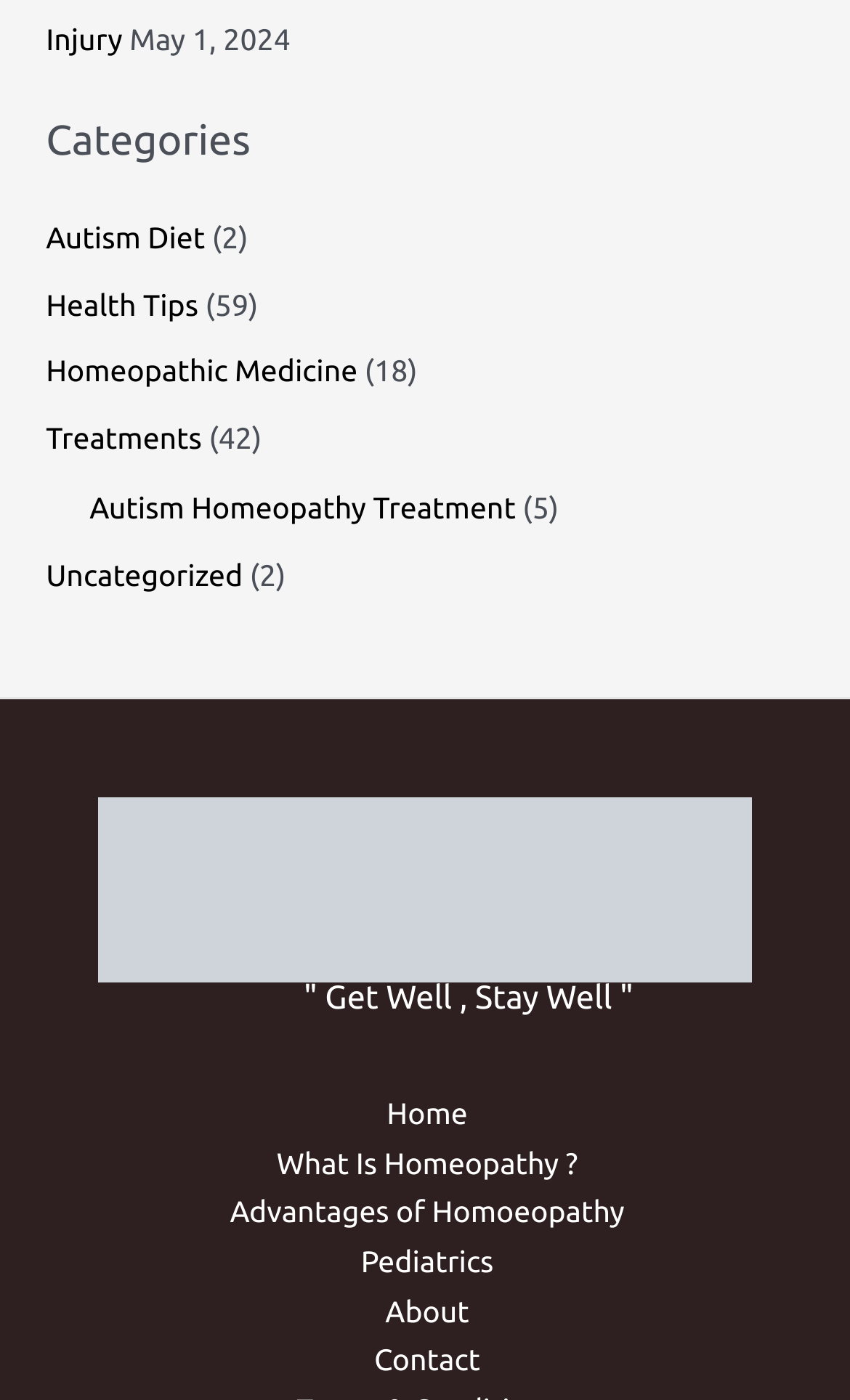Predict the bounding box of the UI element that fits this description: "Homeopathic Medicine".

[0.054, 0.253, 0.421, 0.277]